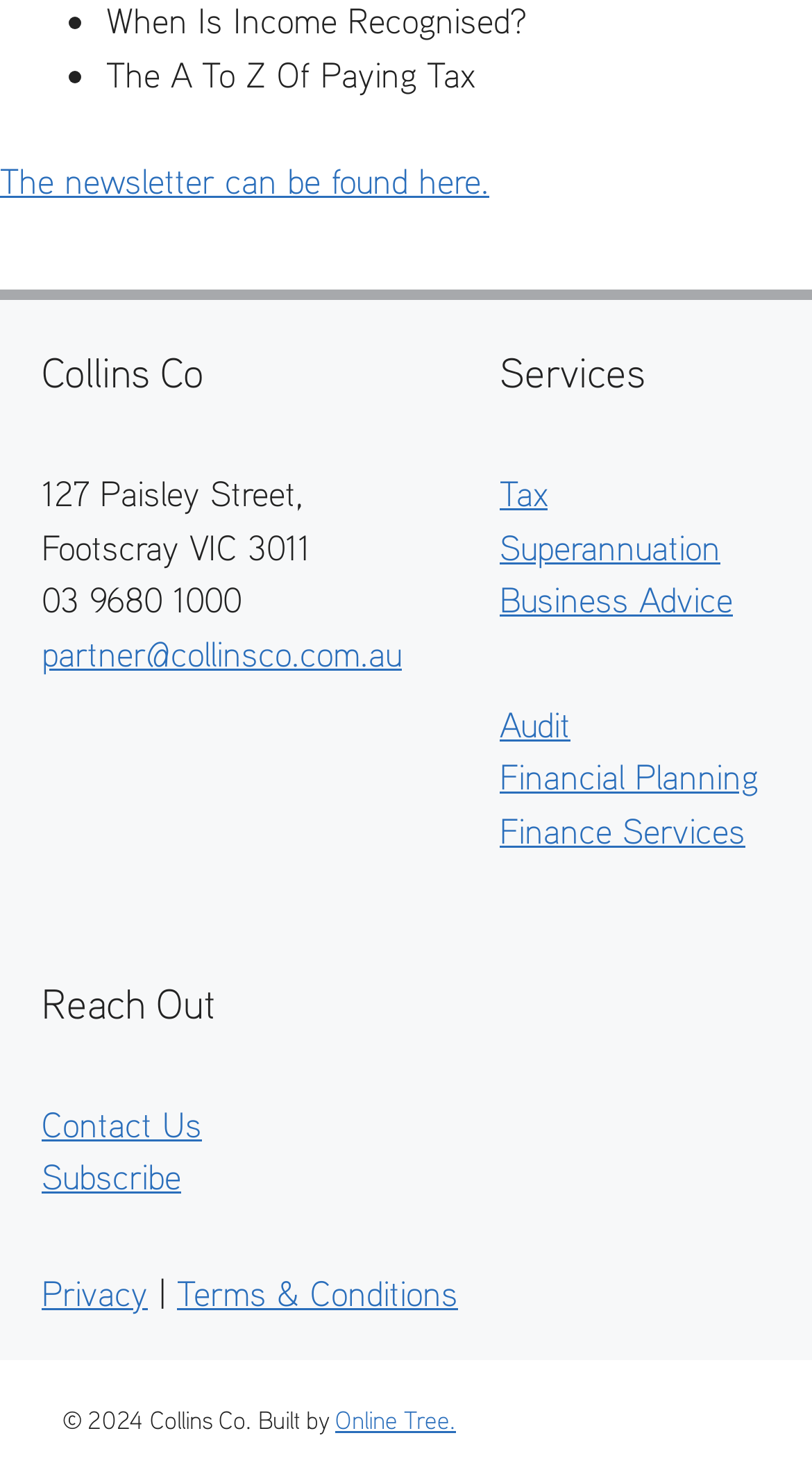Refer to the element description Terms & Conditions and identify the corresponding bounding box in the screenshot. Format the coordinates as (top-left x, top-left y, bottom-right x, bottom-right y) with values in the range of 0 to 1.

[0.218, 0.858, 0.564, 0.887]